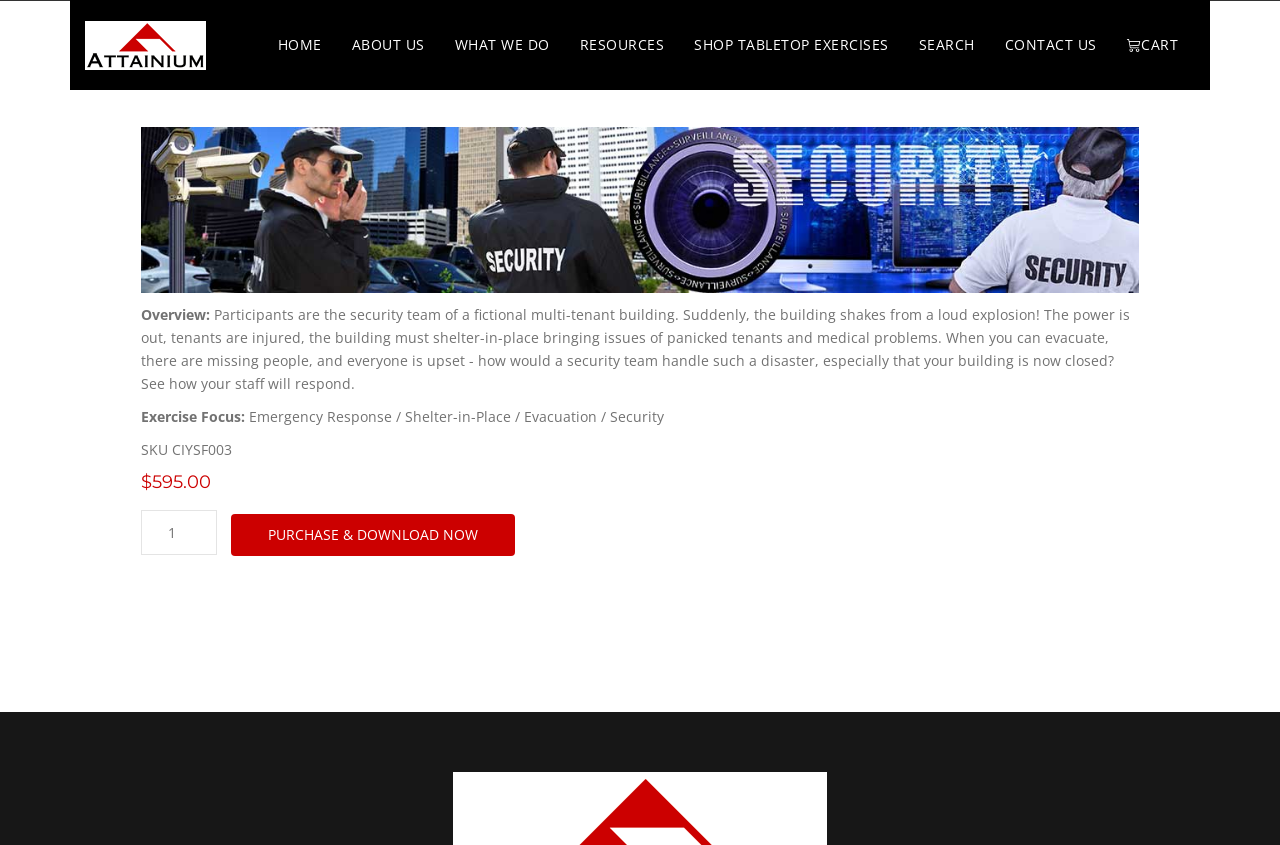Could you locate the bounding box coordinates for the section that should be clicked to accomplish this task: "View shopping cart".

[0.868, 0.041, 0.92, 0.065]